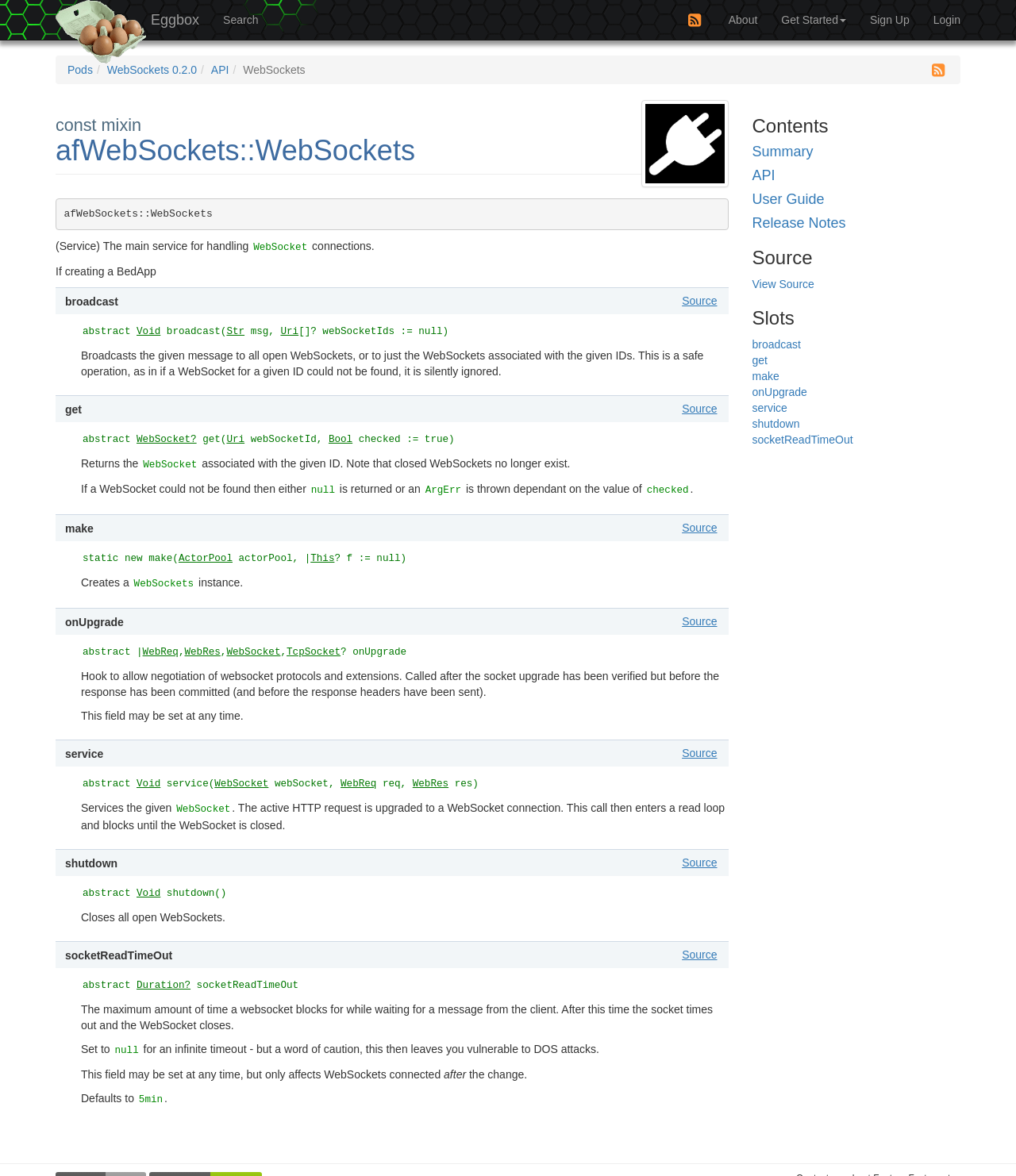Offer a comprehensive description of the webpage’s content and structure.

The webpage is about the afWebSockets::WebSockets API. At the top, there are several links, including "Eggbox", "Search", an icon, "About", "Get Started", "Sign Up", and "Login". Below these links, there is a main section that takes up most of the page.

In the main section, there are several links, including "Pods", "WebSockets 0.2.0", and "API". To the right of these links, there is an article with a heading "const mixin afWebSockets::WebSockets" and an image. Below the heading, there is a description that starts with "(Service) The main service for handling connections."

Below the description, there is a list of terms and their corresponding details. The list includes terms such as "broadcast", "get", "make", and "onUpgrade". Each term has a brief description and some links to related sources. The descriptions provide information about the functionality of each term, such as broadcasting messages to WebSockets or getting a WebSocket associated with a given ID.

Overall, the webpage appears to be a documentation page for the afWebSockets::WebSockets API, providing information about its functionality and usage.